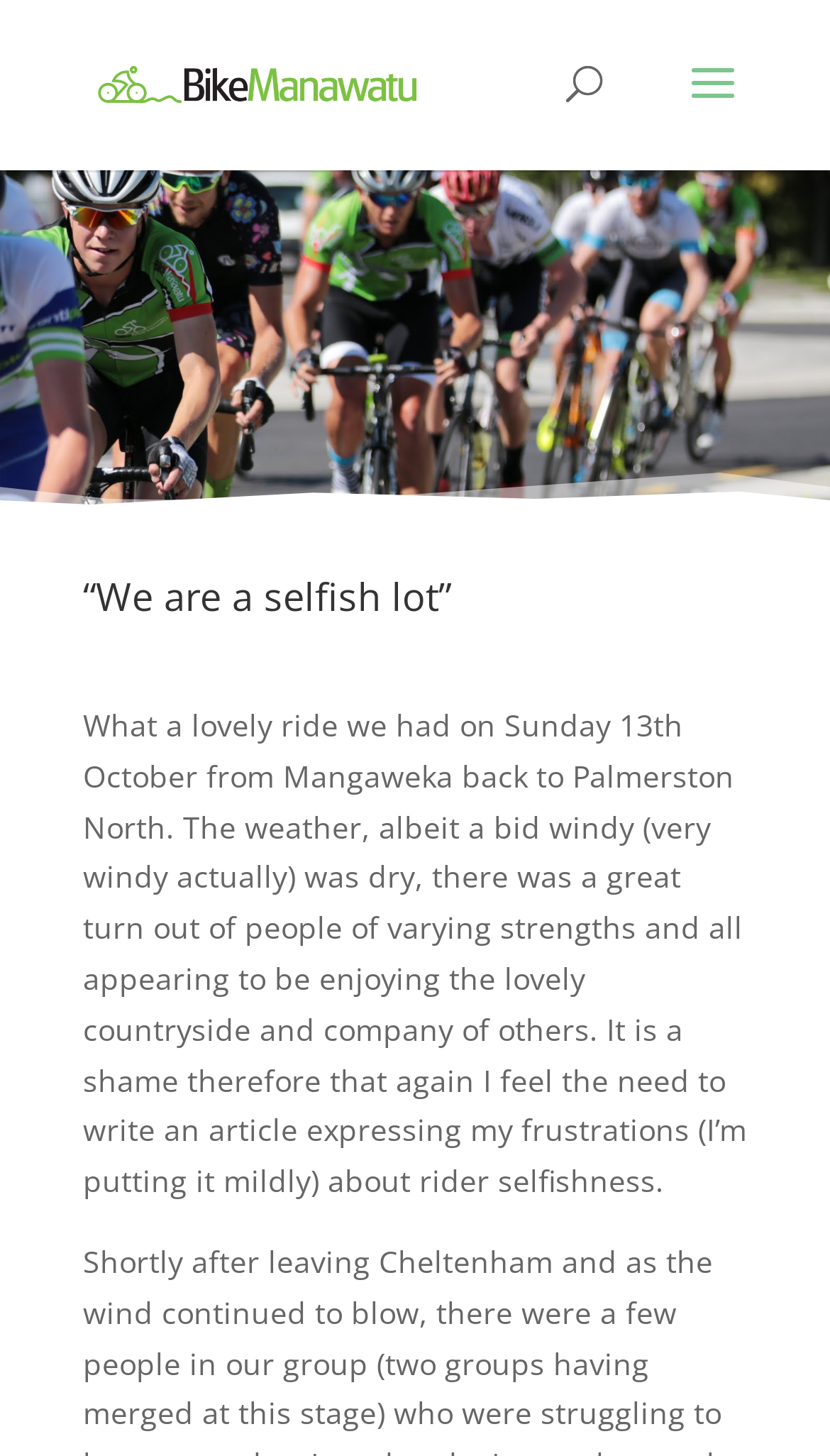Could you identify the text that serves as the heading for this webpage?

“We are a selfish lot”